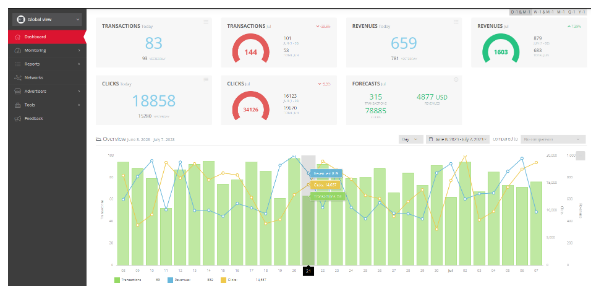What do green bars represent in the graph?
Please respond to the question with a detailed and well-explained answer.

The color-coded elements in the graph allow users to quickly assess performance, with green bars specifically representing transaction counts, making it easy to track and analyze transaction trends.